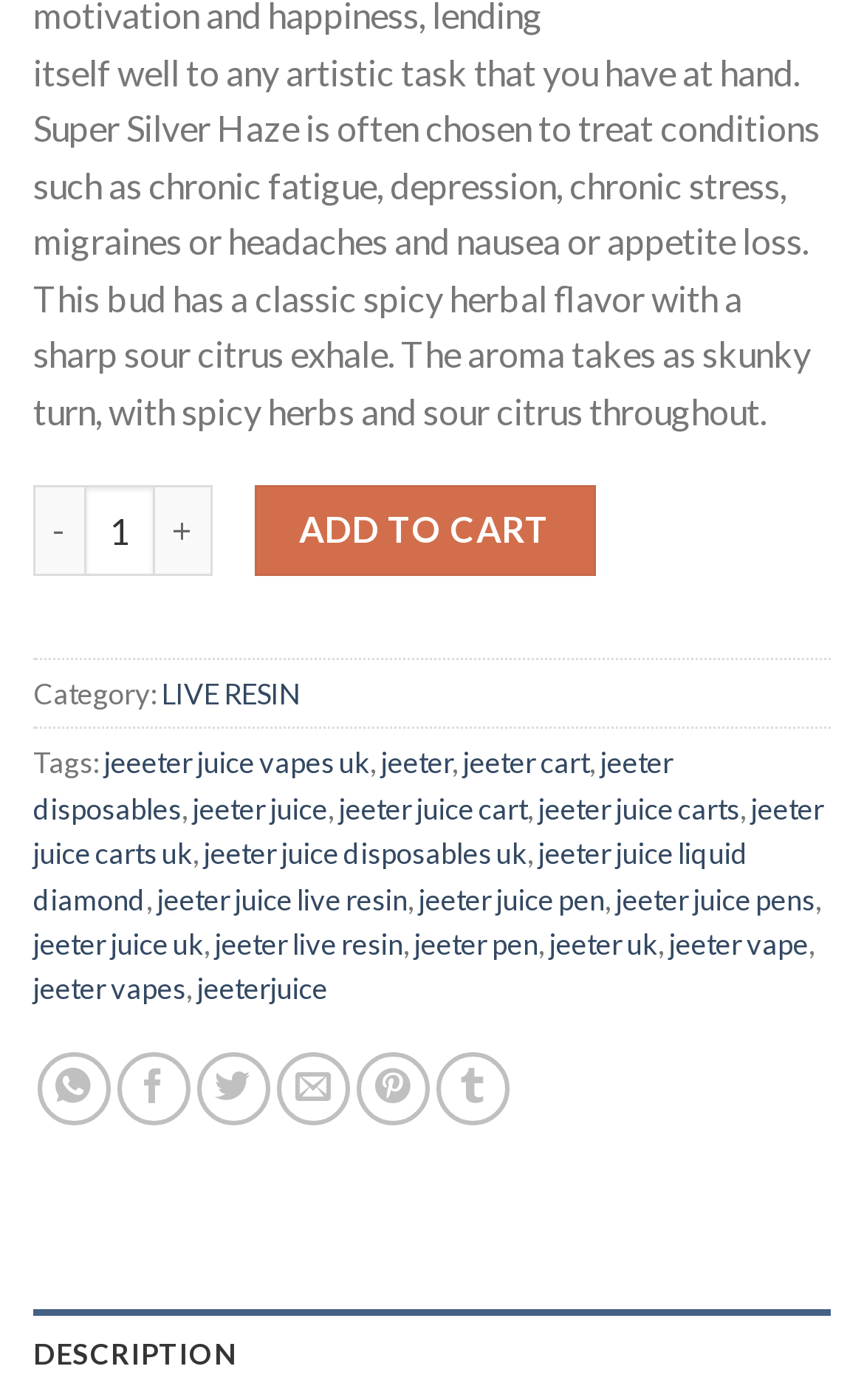What categories is the product related to?
Answer the question with a detailed and thorough explanation.

The category that the product is related to can be found in the link element with the text 'LIVE RESIN', which is located below the product description.